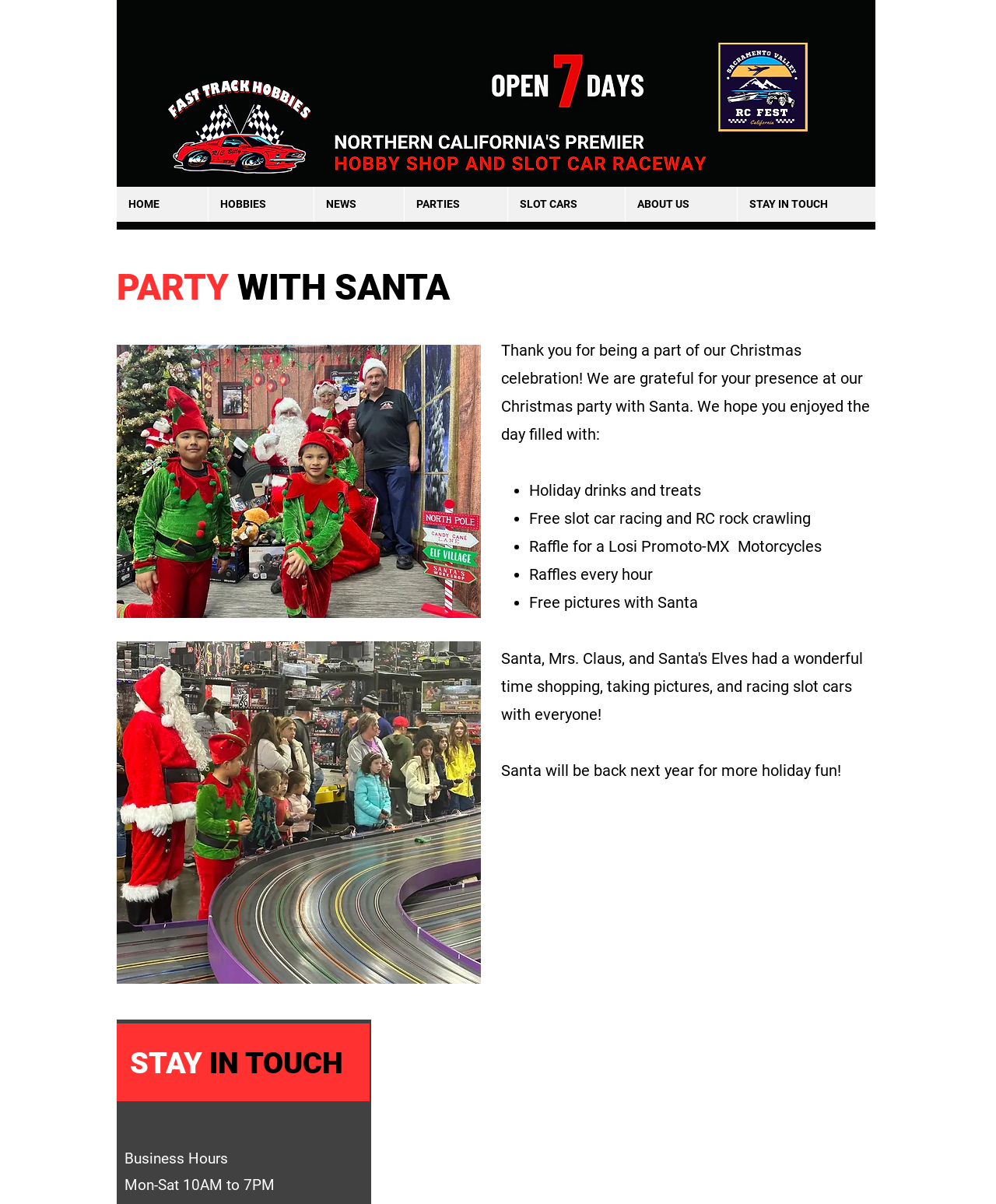Can you find the bounding box coordinates for the UI element given this description: "STAY IN TOUCH"? Provide the coordinates as four float numbers between 0 and 1: [left, top, right, bottom].

[0.74, 0.155, 0.879, 0.184]